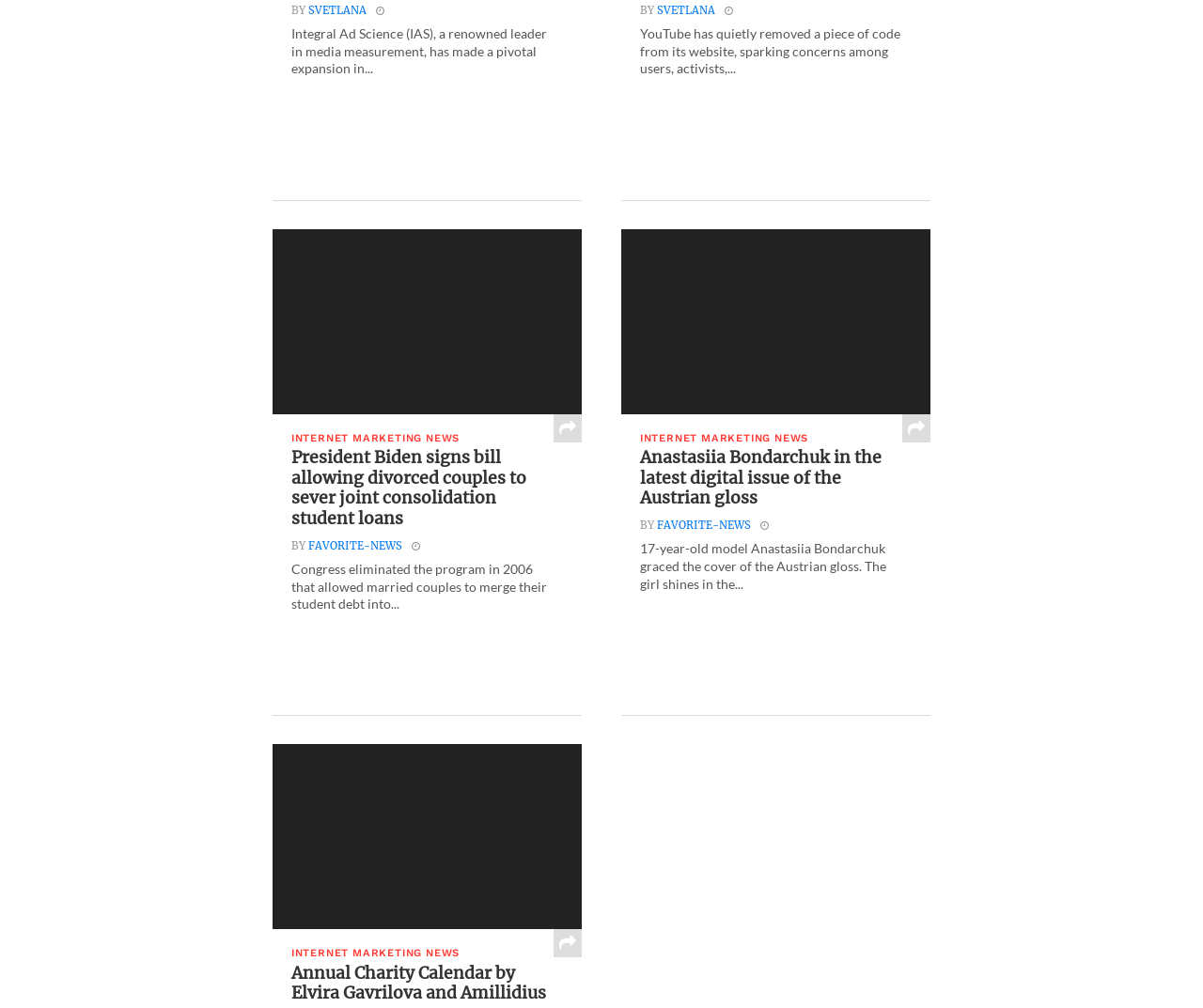Can you give a comprehensive explanation to the question given the content of the image?
What is the topic of the article with the image of President Biden?

The article with the image of President Biden has a heading 'President Biden signs bill allowing divorced couples to sever joint consolidation student loans', indicating that the topic of the article is related to student loans.